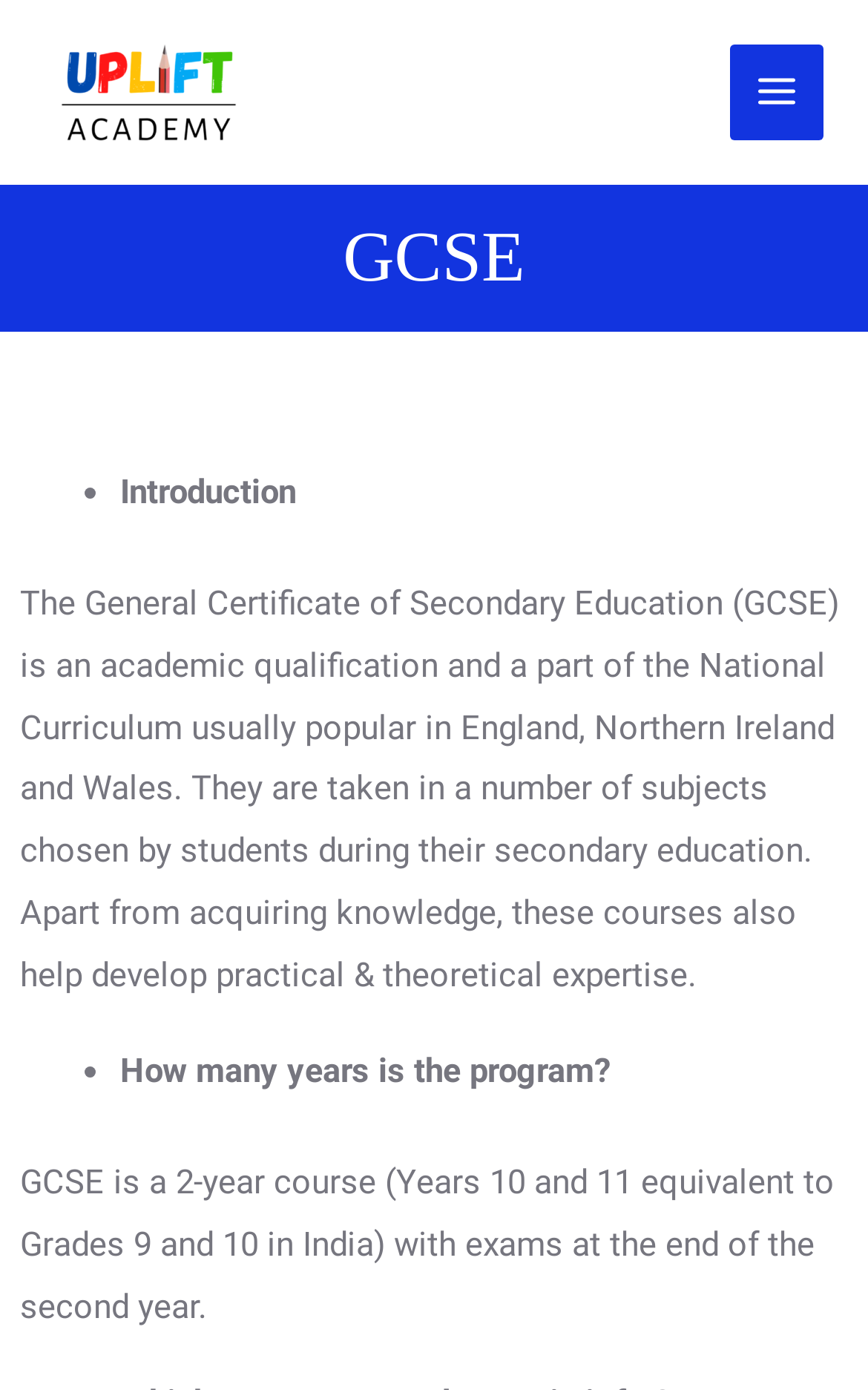What is the duration of the GCSE program?
Identify the answer in the screenshot and reply with a single word or phrase.

2 years